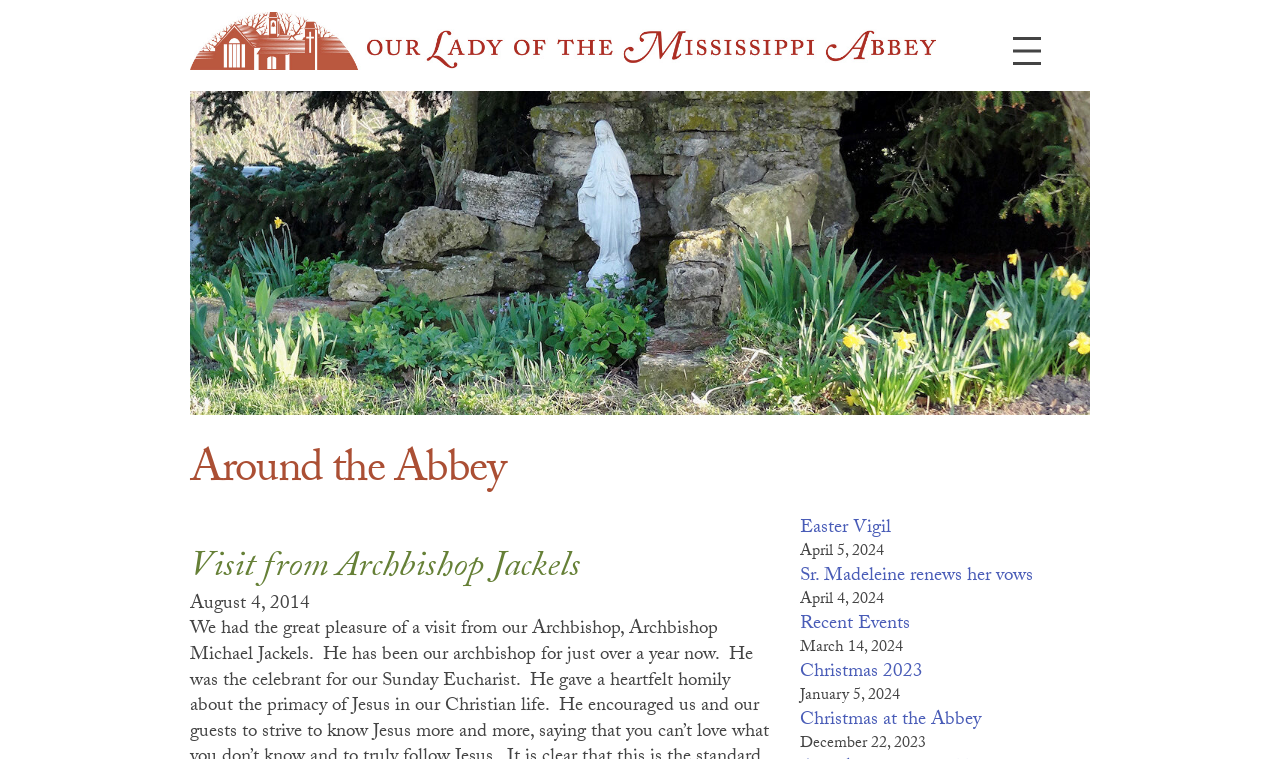Using the element description: "Recent Events", determine the bounding box coordinates for the specified UI element. The coordinates should be four float numbers between 0 and 1, [left, top, right, bottom].

[0.625, 0.802, 0.711, 0.844]